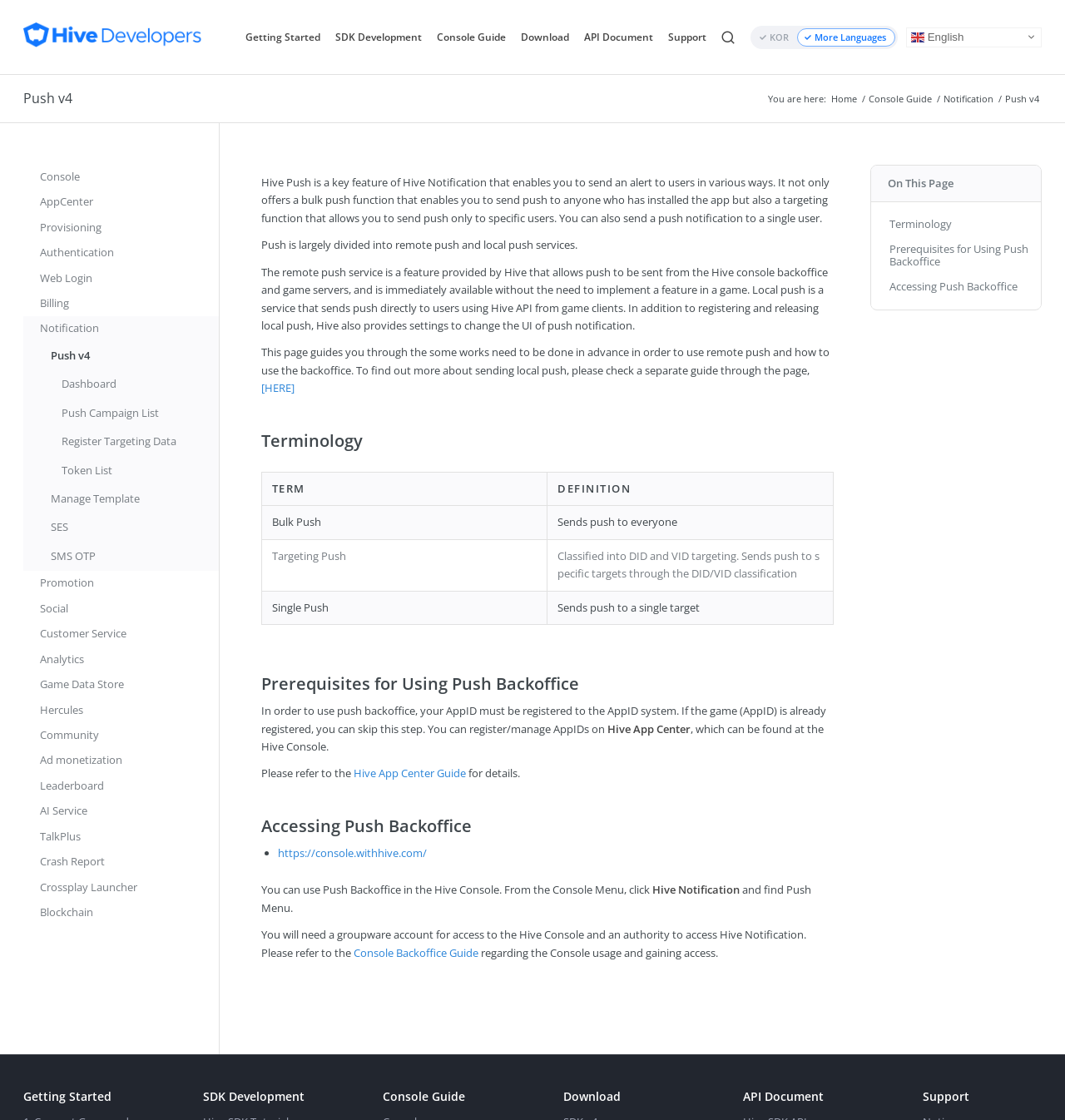Return the bounding box coordinates of the UI element that corresponds to this description: "TalkPlus". The coordinates must be given as four float numbers in the range of 0 and 1, [left, top, right, bottom].

[0.022, 0.736, 0.205, 0.759]